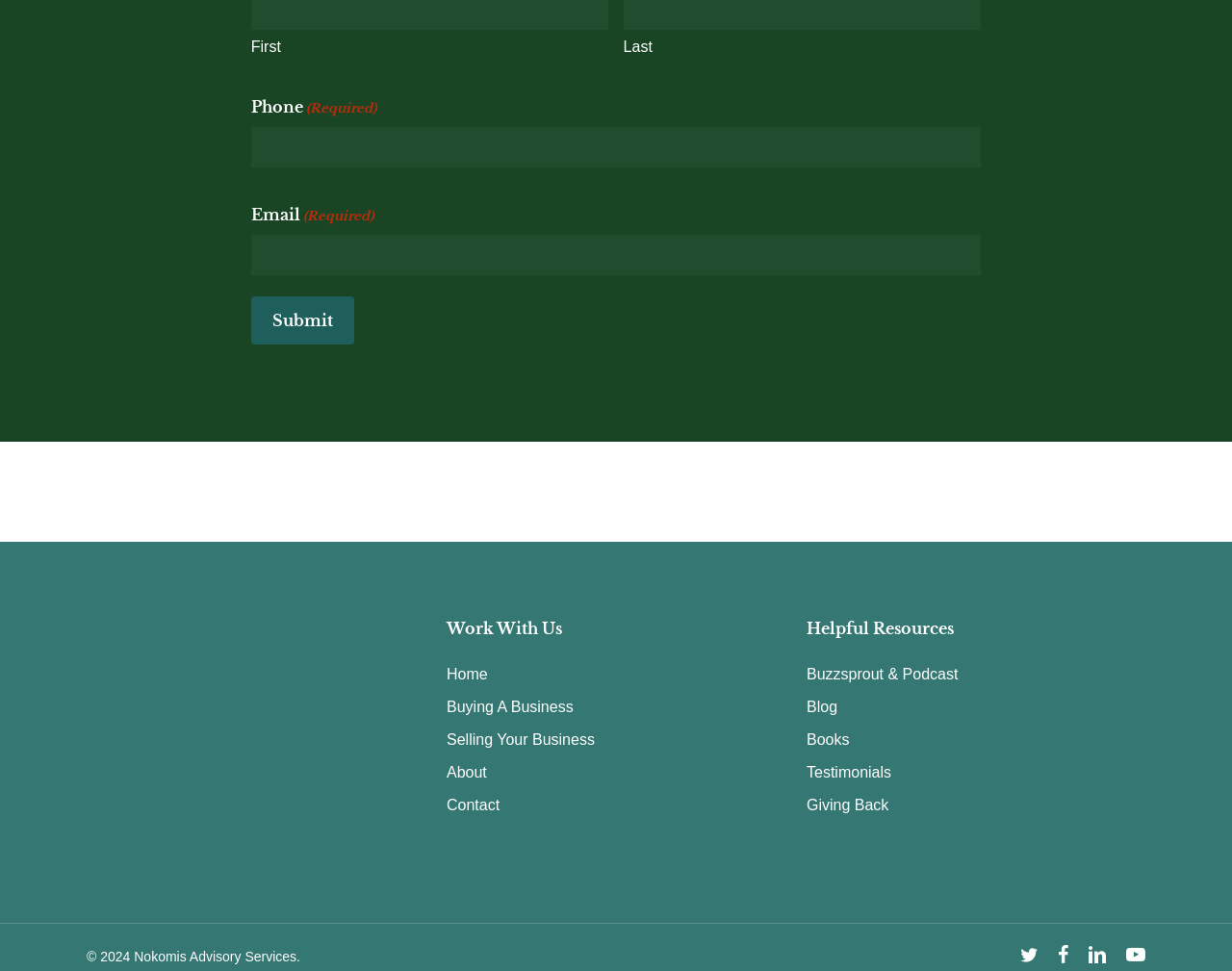Indicate the bounding box coordinates of the clickable region to achieve the following instruction: "Follow on Twitter."

[0.828, 0.971, 0.843, 0.995]